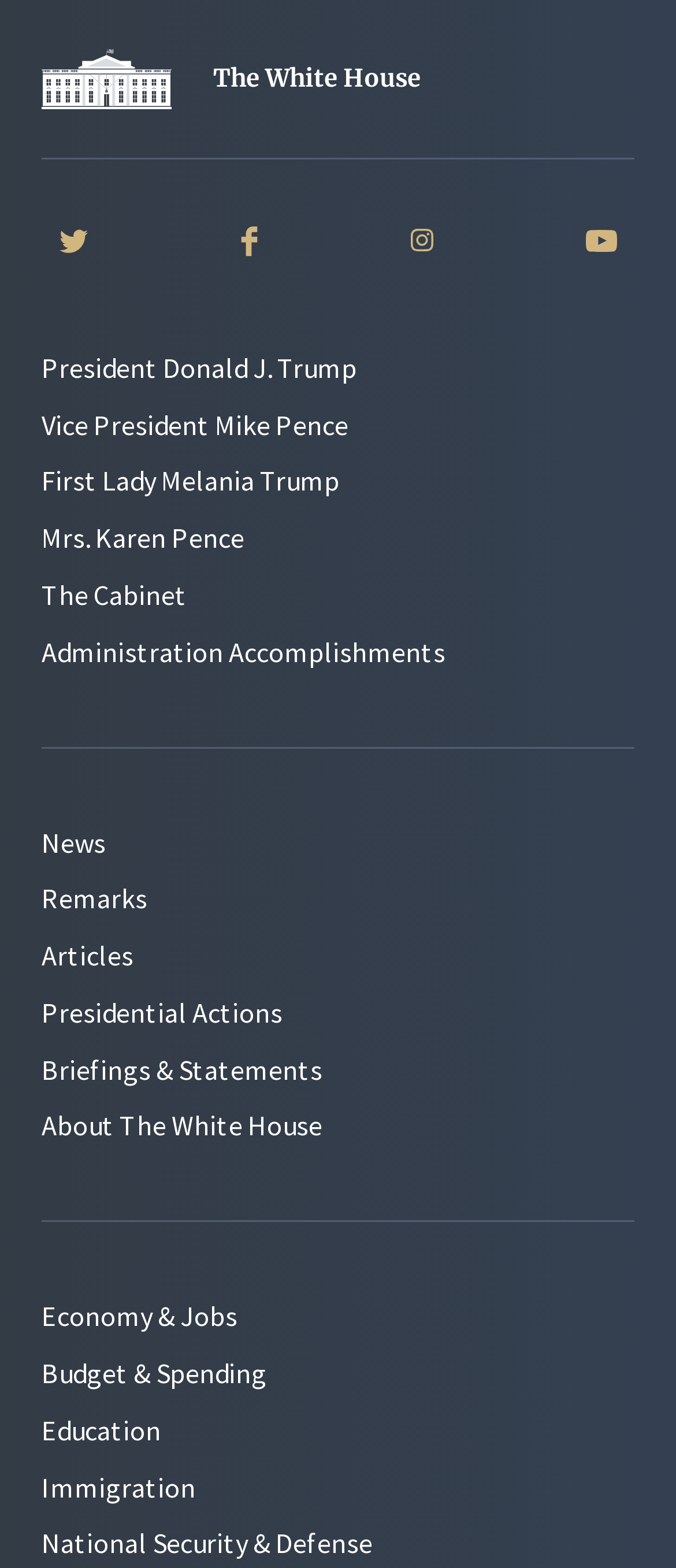Predict the bounding box for the UI component with the following description: "Email alerts".

None